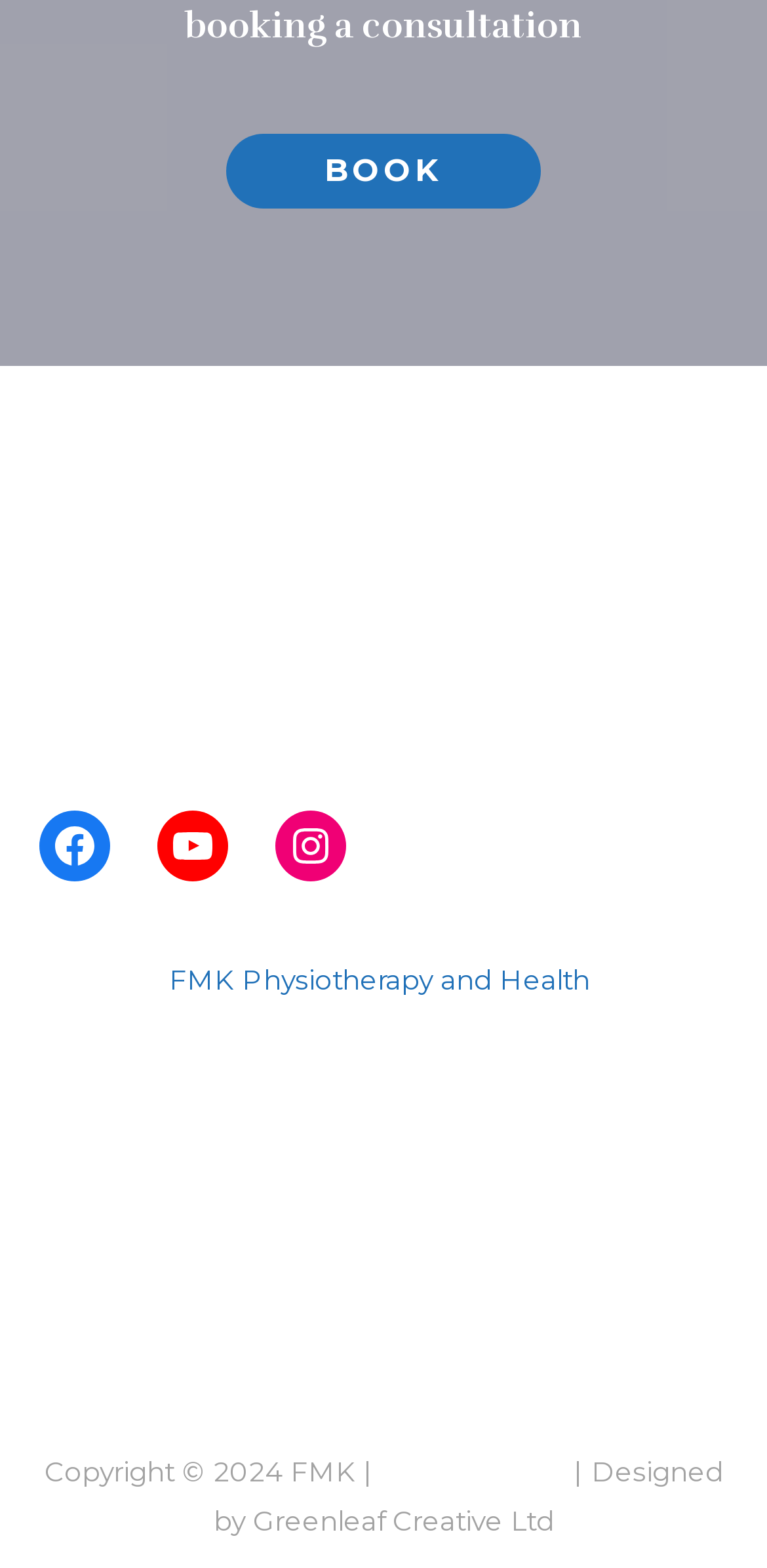Identify the bounding box coordinates for the UI element described as follows: "FMK Physiotherapy and Health". Ensure the coordinates are four float numbers between 0 and 1, formatted as [left, top, right, bottom].

[0.221, 0.615, 0.779, 0.635]